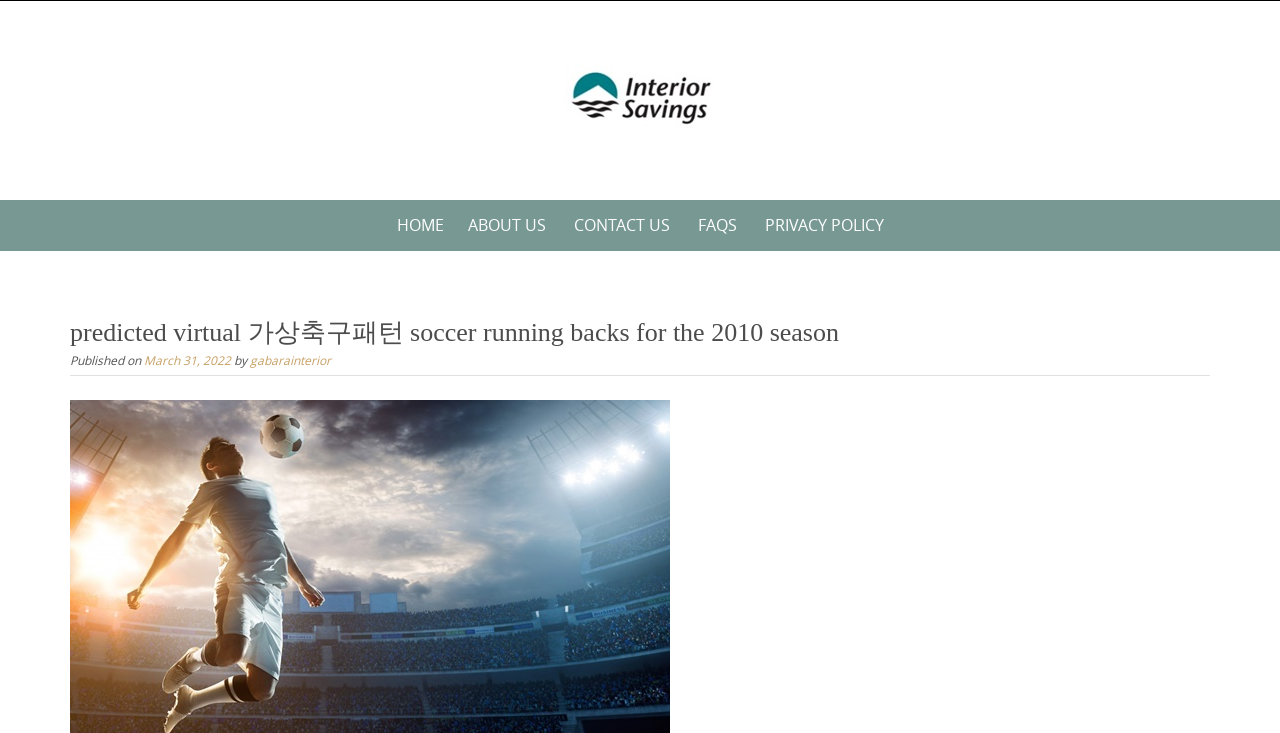Find the bounding box coordinates of the clickable area that will achieve the following instruction: "Click on 'Creating a healthy gambling culture'".

[0.441, 0.089, 0.559, 0.175]